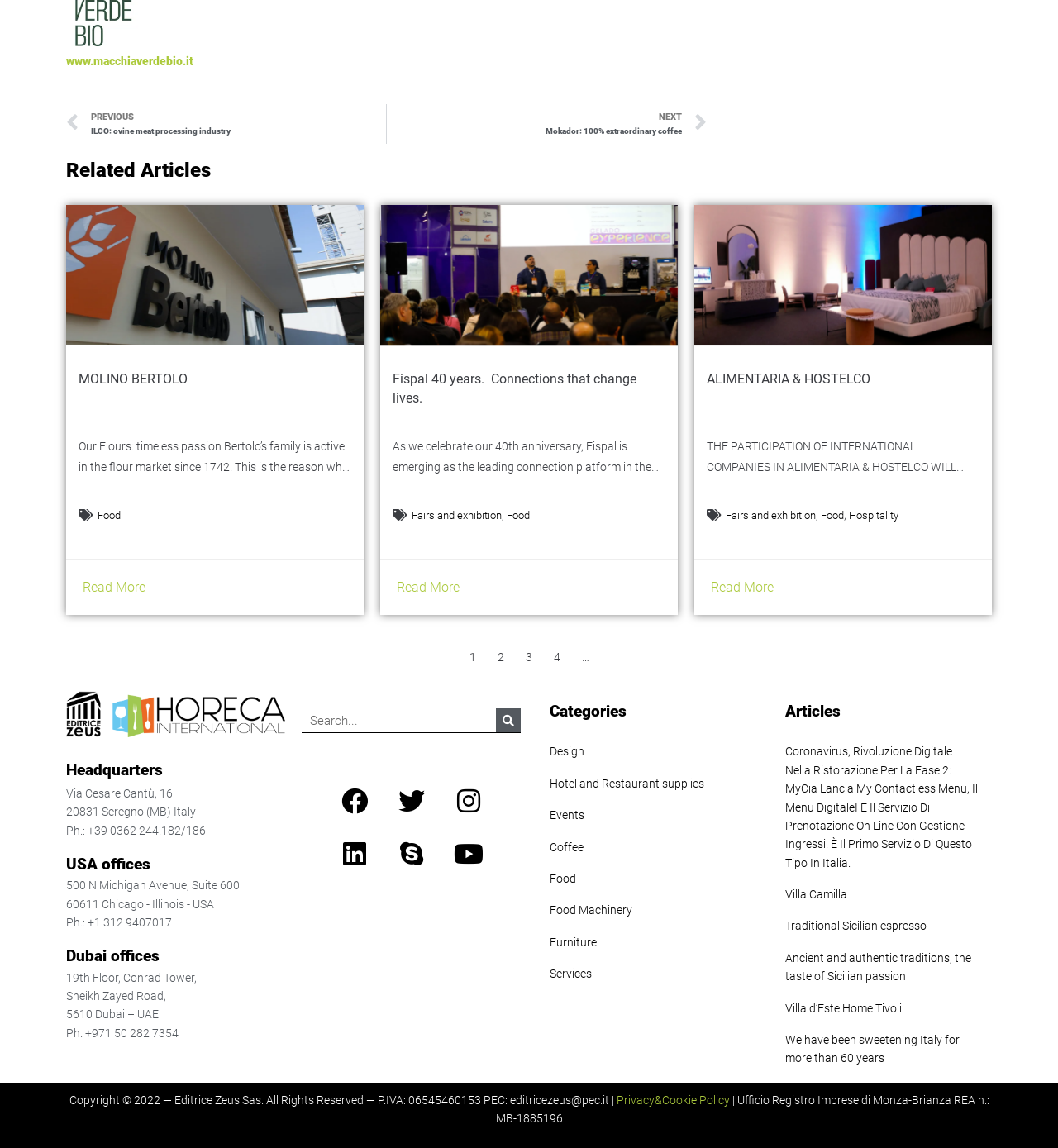What is the phone number of the USA office?
Refer to the image and provide a thorough answer to the question.

I found the phone number of the USA office in the contact information section of the webpage, which is +1 312 9407017.